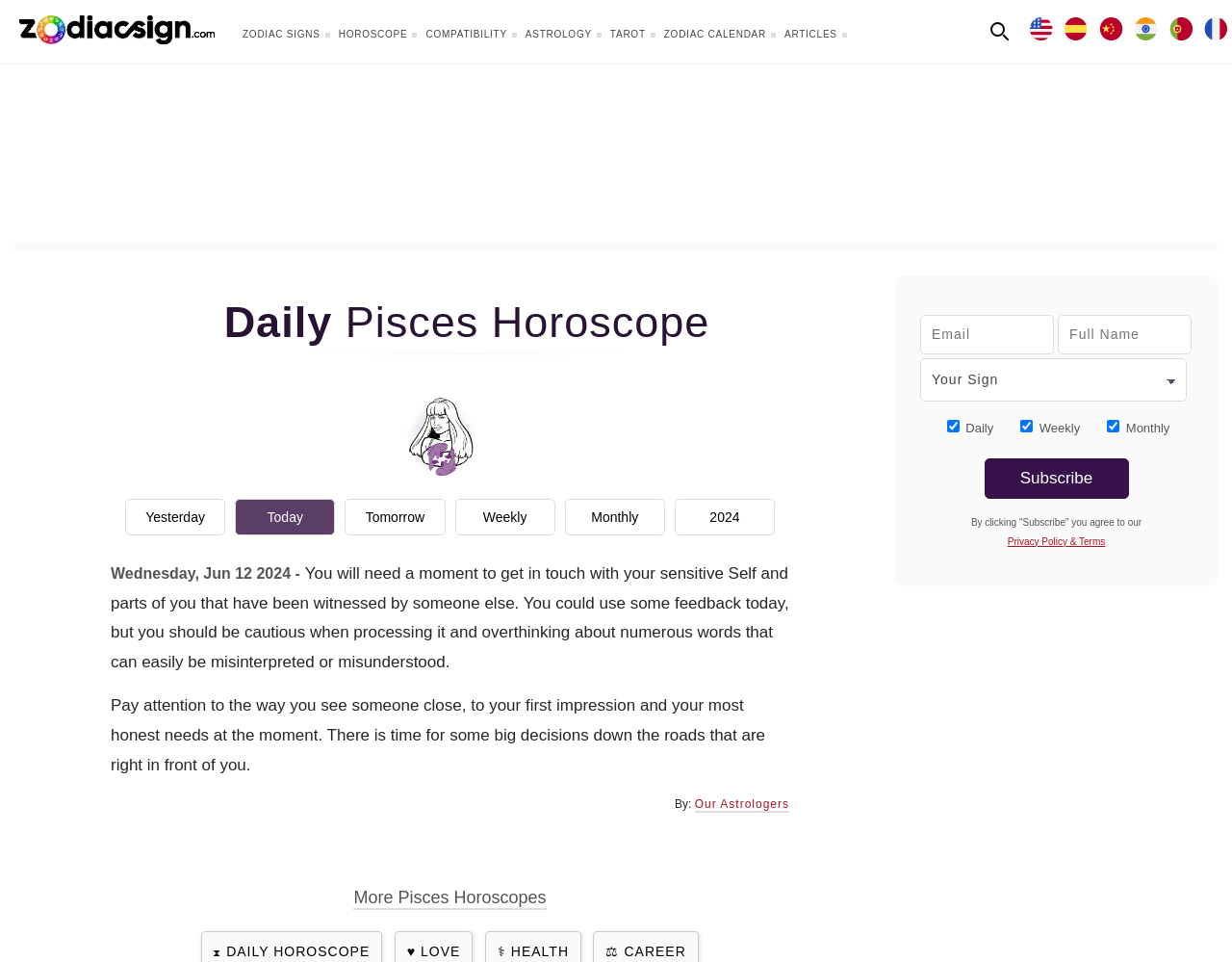Find the bounding box coordinates of the area to click in order to follow the instruction: "Select your zodiac sign".

[0.747, 0.372, 0.964, 0.417]